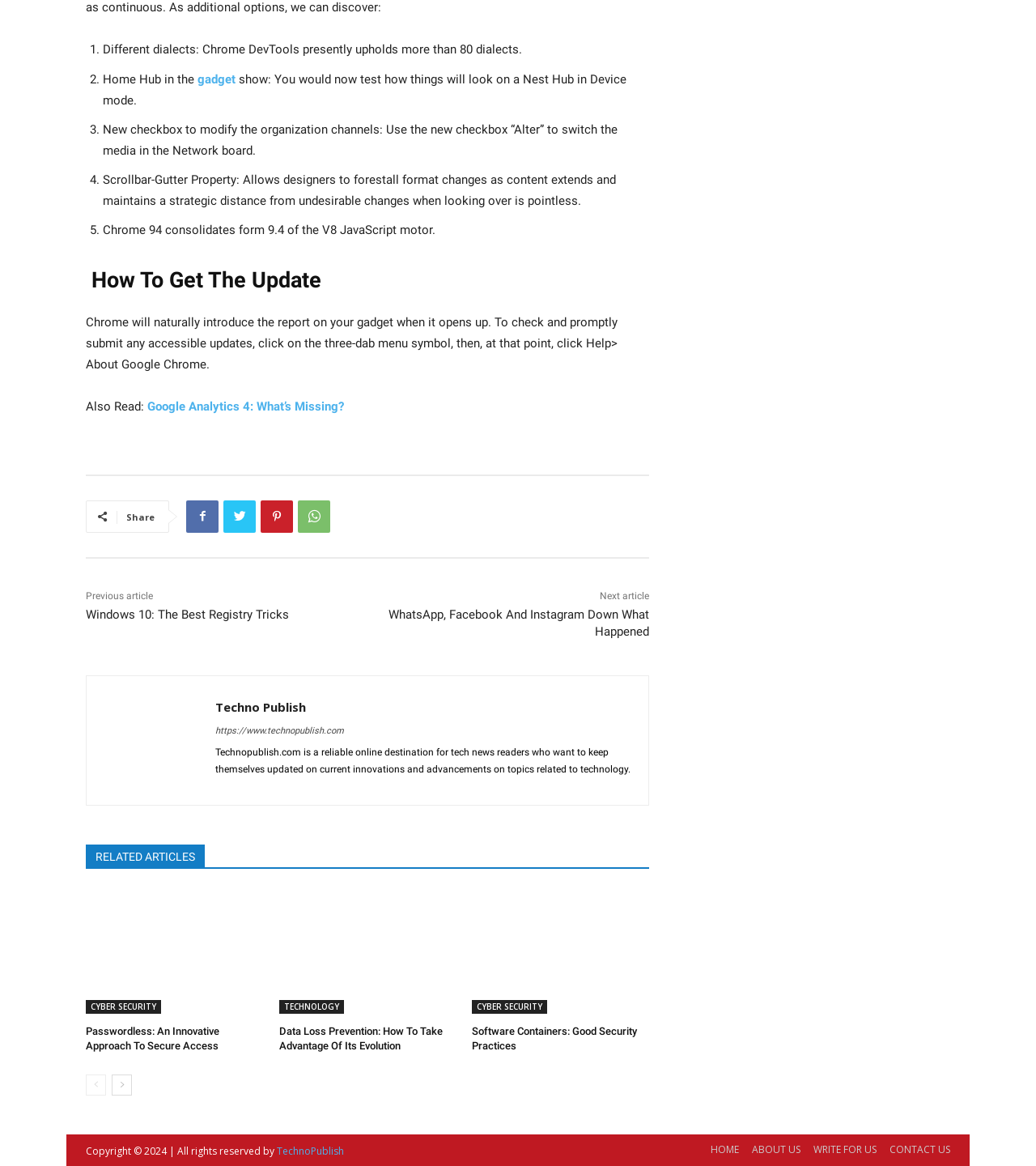Identify the bounding box coordinates of the element to click to follow this instruction: 'Share the article'. Ensure the coordinates are four float values between 0 and 1, provided as [left, top, right, bottom].

[0.122, 0.438, 0.149, 0.448]